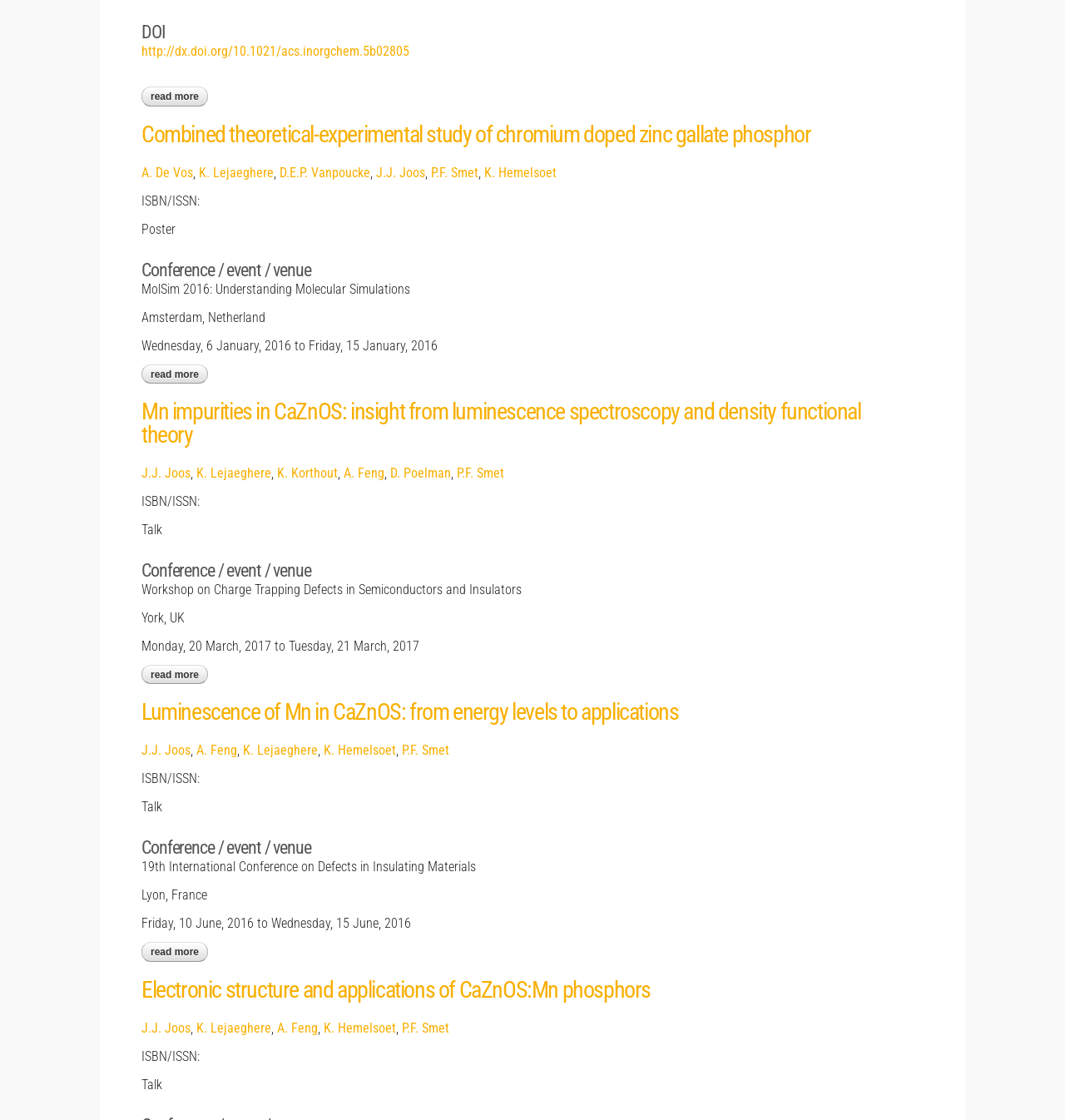Identify the coordinates of the bounding box for the element described below: "http://dx.doi.org/10.1021/acs.inorgchem.5b02805". Return the coordinates as four float numbers between 0 and 1: [left, top, right, bottom].

[0.133, 0.039, 0.384, 0.053]